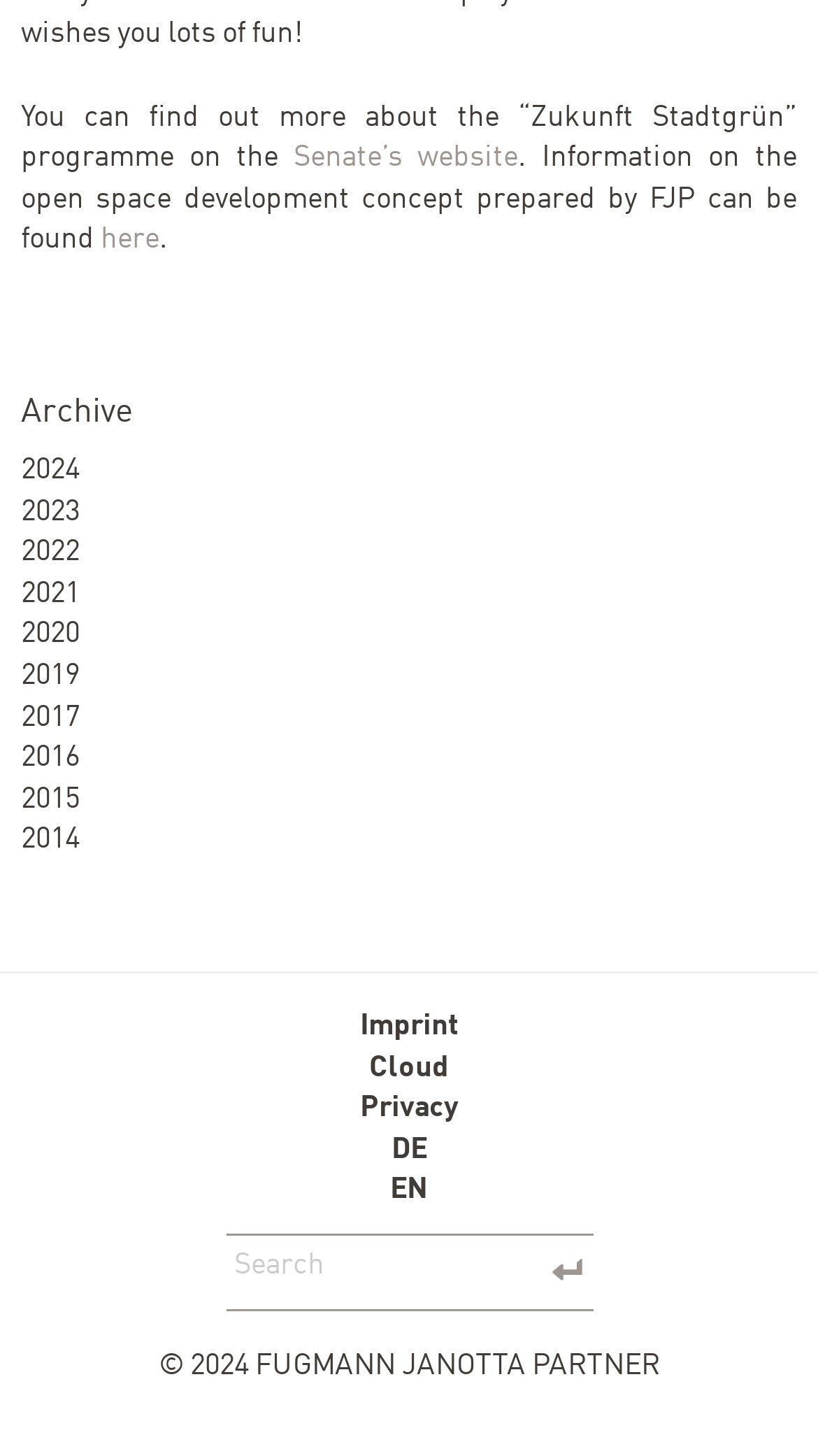Identify the bounding box coordinates of the clickable region required to complete the instruction: "go to the imprint page". The coordinates should be given as four float numbers within the range of 0 and 1, i.e., [left, top, right, bottom].

[0.419, 0.694, 0.581, 0.715]